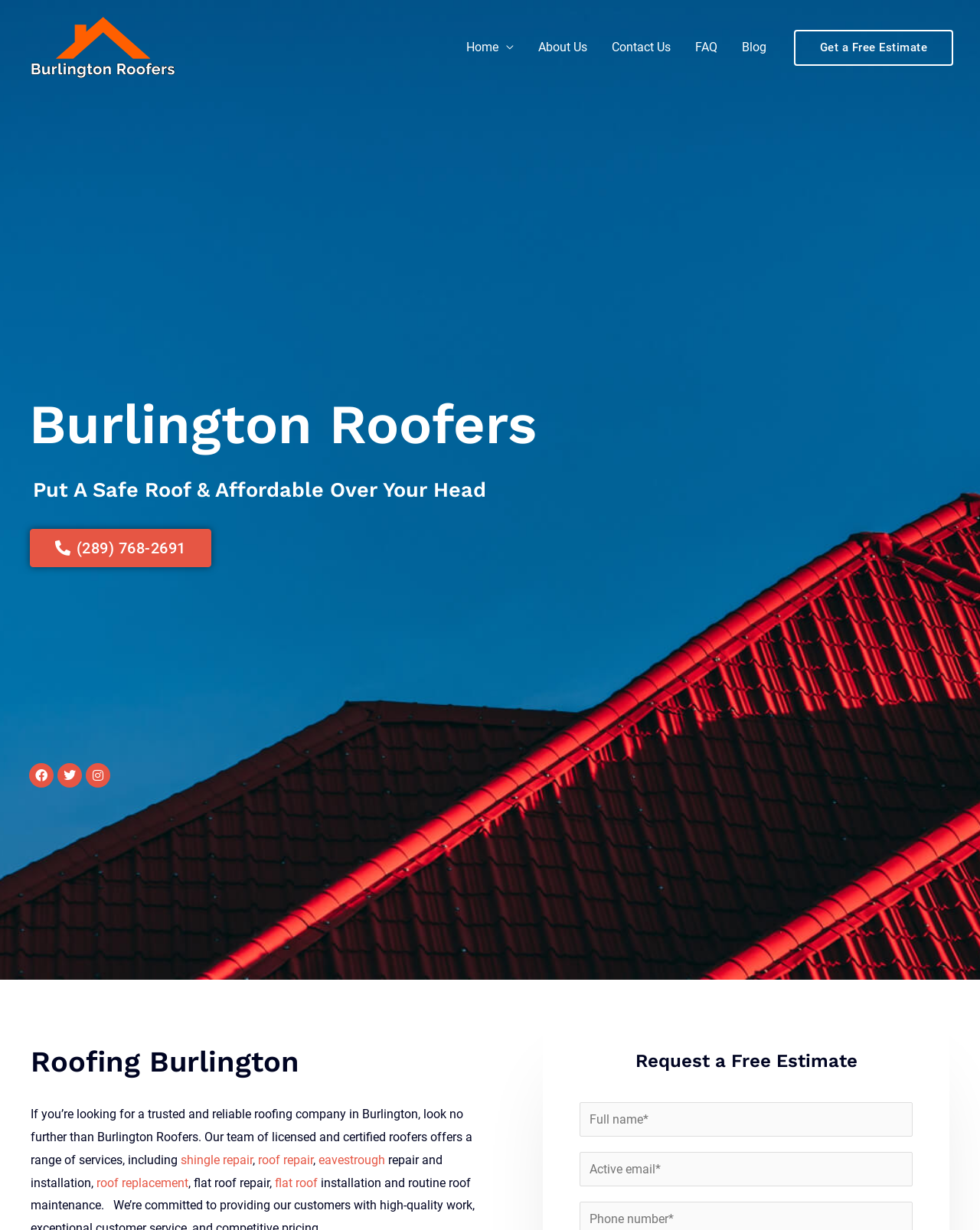Indicate the bounding box coordinates of the clickable region to achieve the following instruction: "Click on the 'Get a Free Estimate' link."

[0.81, 0.024, 0.973, 0.053]